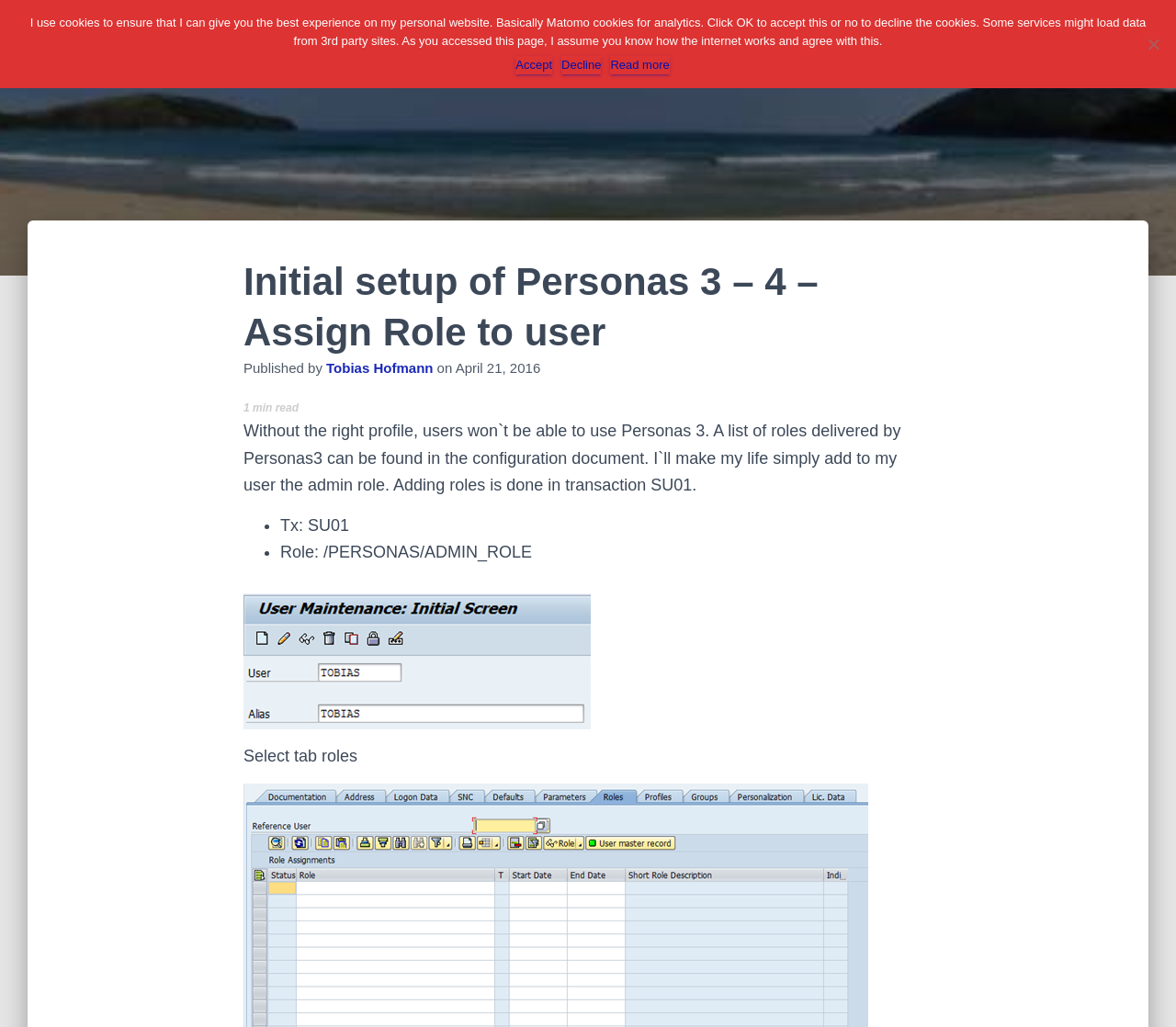Answer briefly with one word or phrase:
What is the date of this article?

April 21, 2016